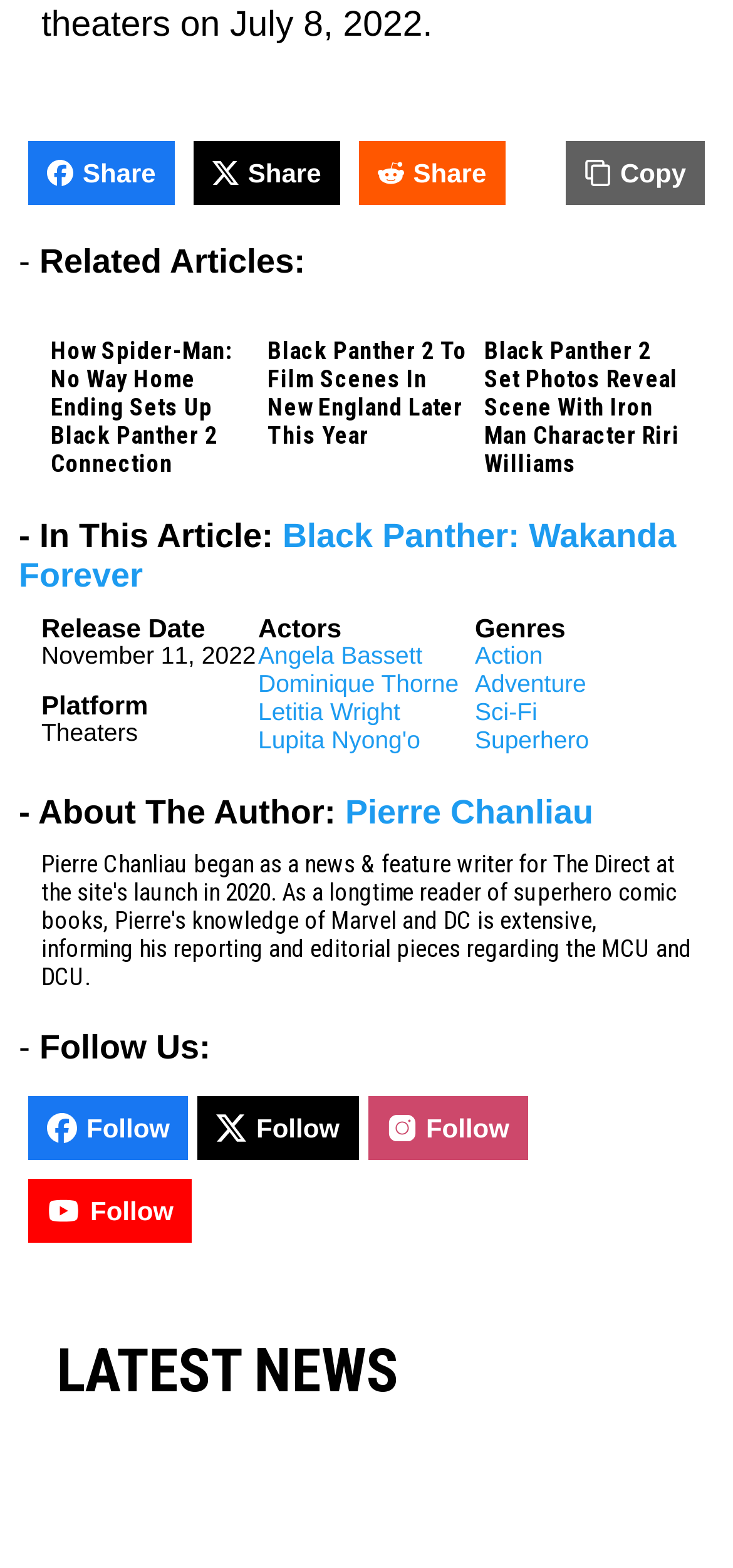Identify and provide the bounding box coordinates of the UI element described: "Black Panther: Wakanda Forever". The coordinates should be formatted as [left, top, right, bottom], with each number being a float between 0 and 1.

[0.026, 0.33, 0.922, 0.378]